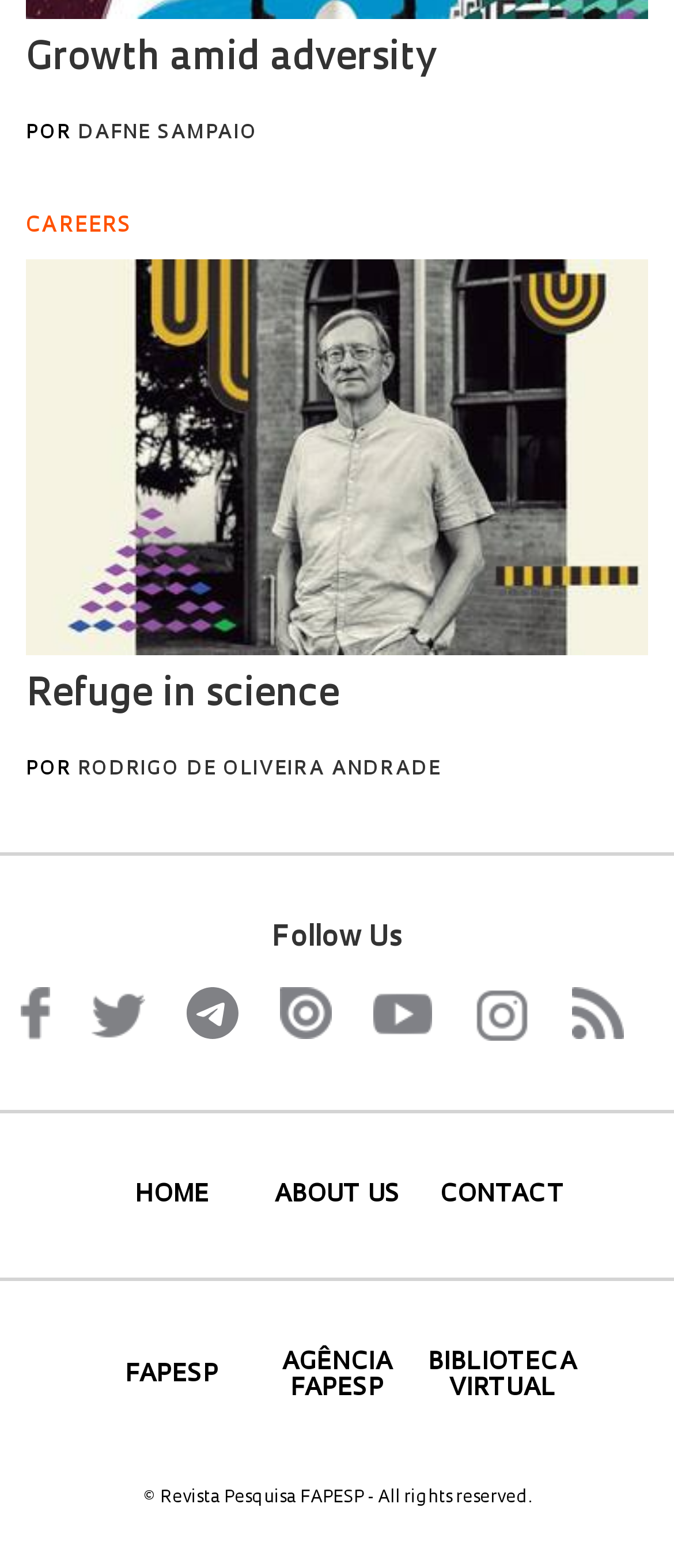Specify the bounding box coordinates of the area to click in order to follow the given instruction: "Subscribe to RSS feed."

[0.849, 0.629, 0.926, 0.663]